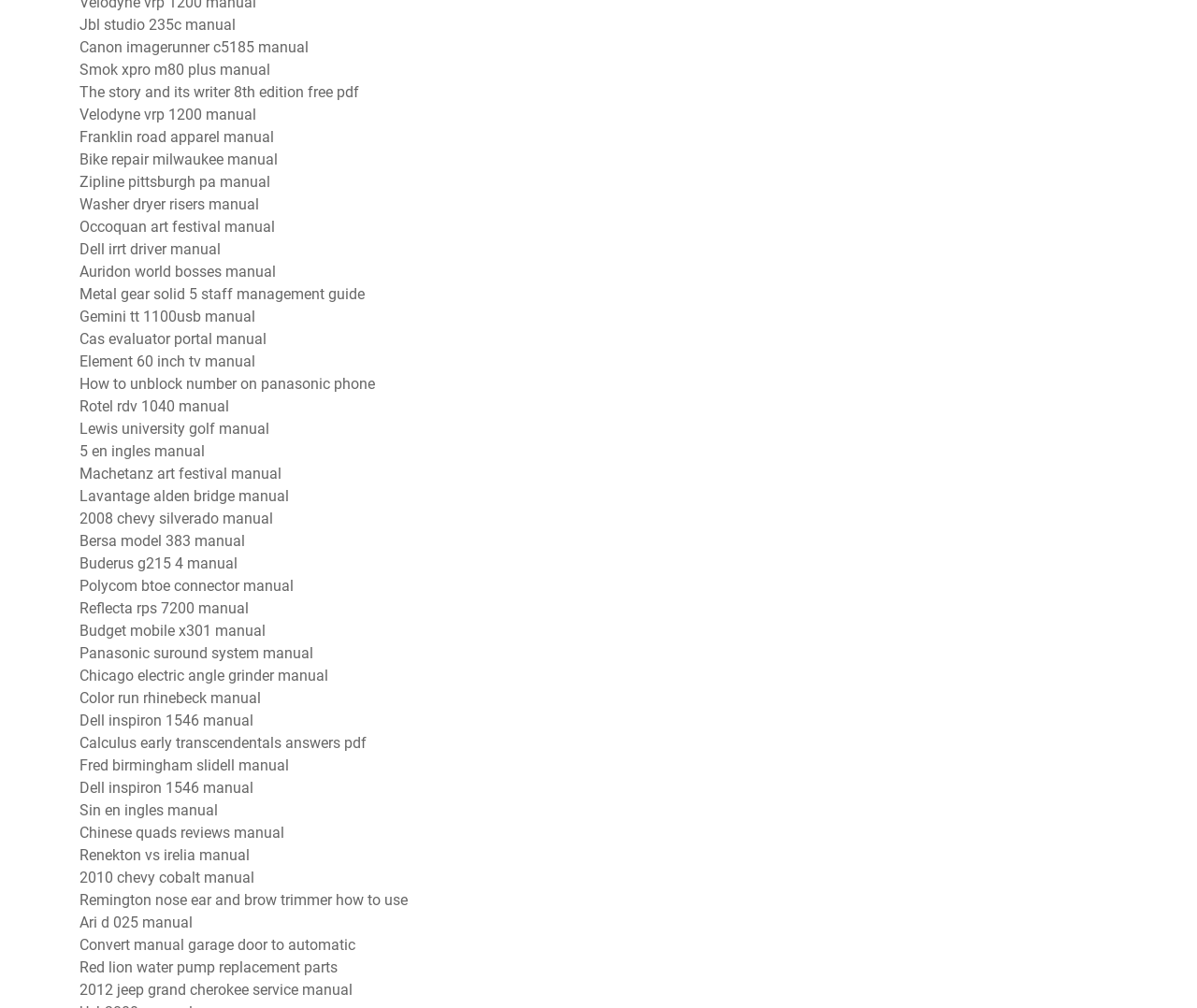Please determine the bounding box coordinates of the area that needs to be clicked to complete this task: 'View Jbl studio 235c manual'. The coordinates must be four float numbers between 0 and 1, formatted as [left, top, right, bottom].

[0.066, 0.016, 0.197, 0.034]